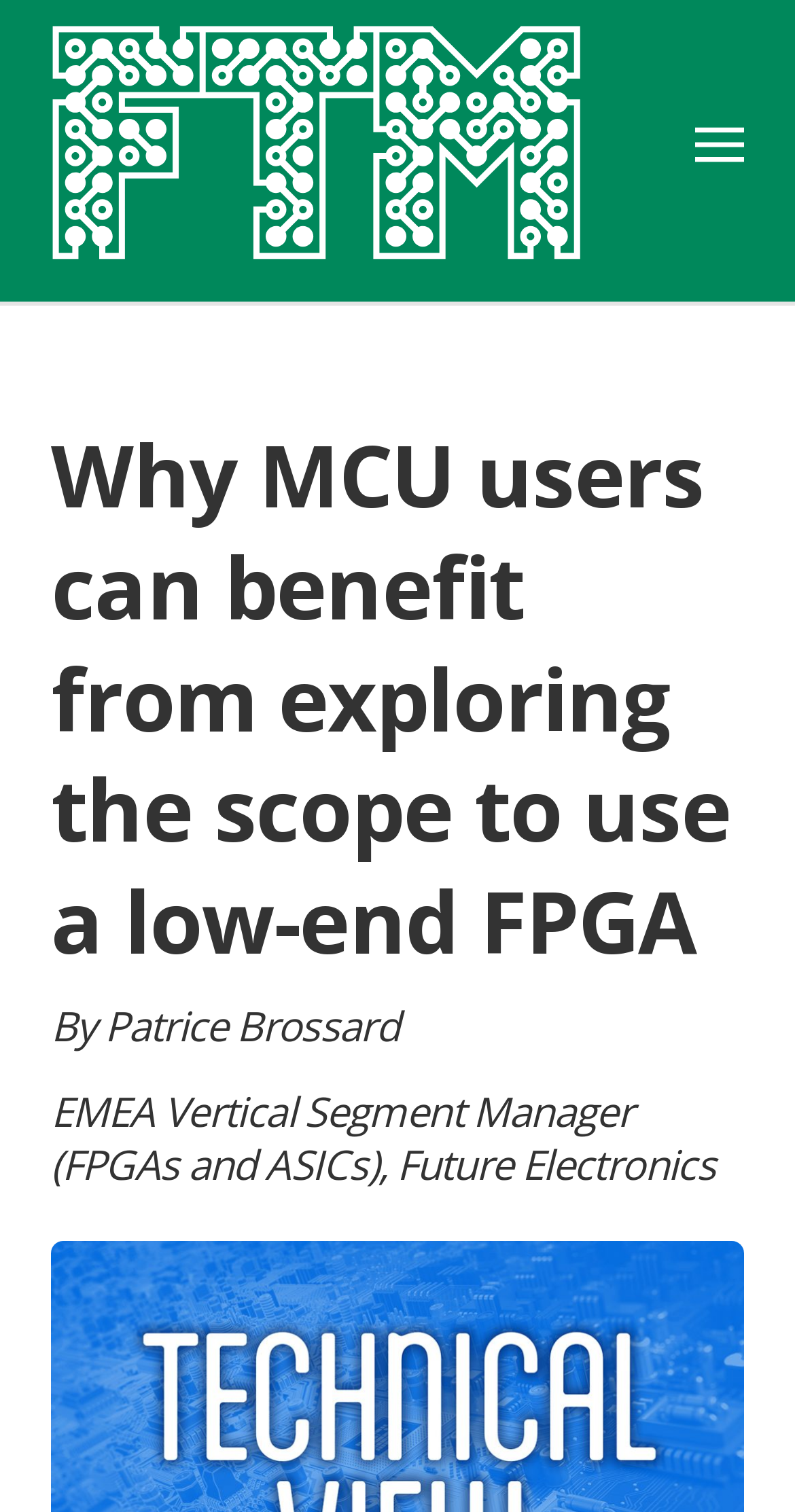Who is the author of the article?
Give a one-word or short-phrase answer derived from the screenshot.

Patrice Brossard